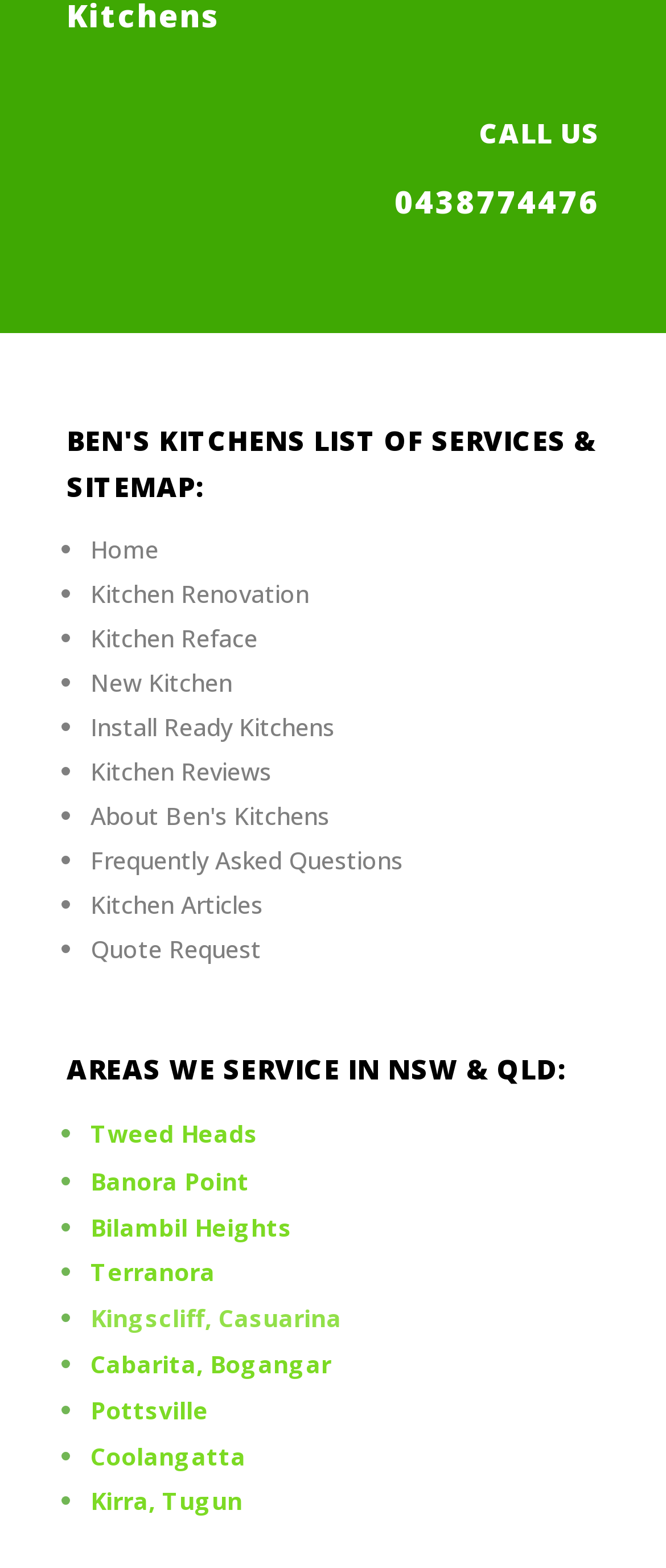Determine the bounding box coordinates of the clickable element necessary to fulfill the instruction: "Go to Home page". Provide the coordinates as four float numbers within the 0 to 1 range, i.e., [left, top, right, bottom].

[0.136, 0.34, 0.238, 0.361]